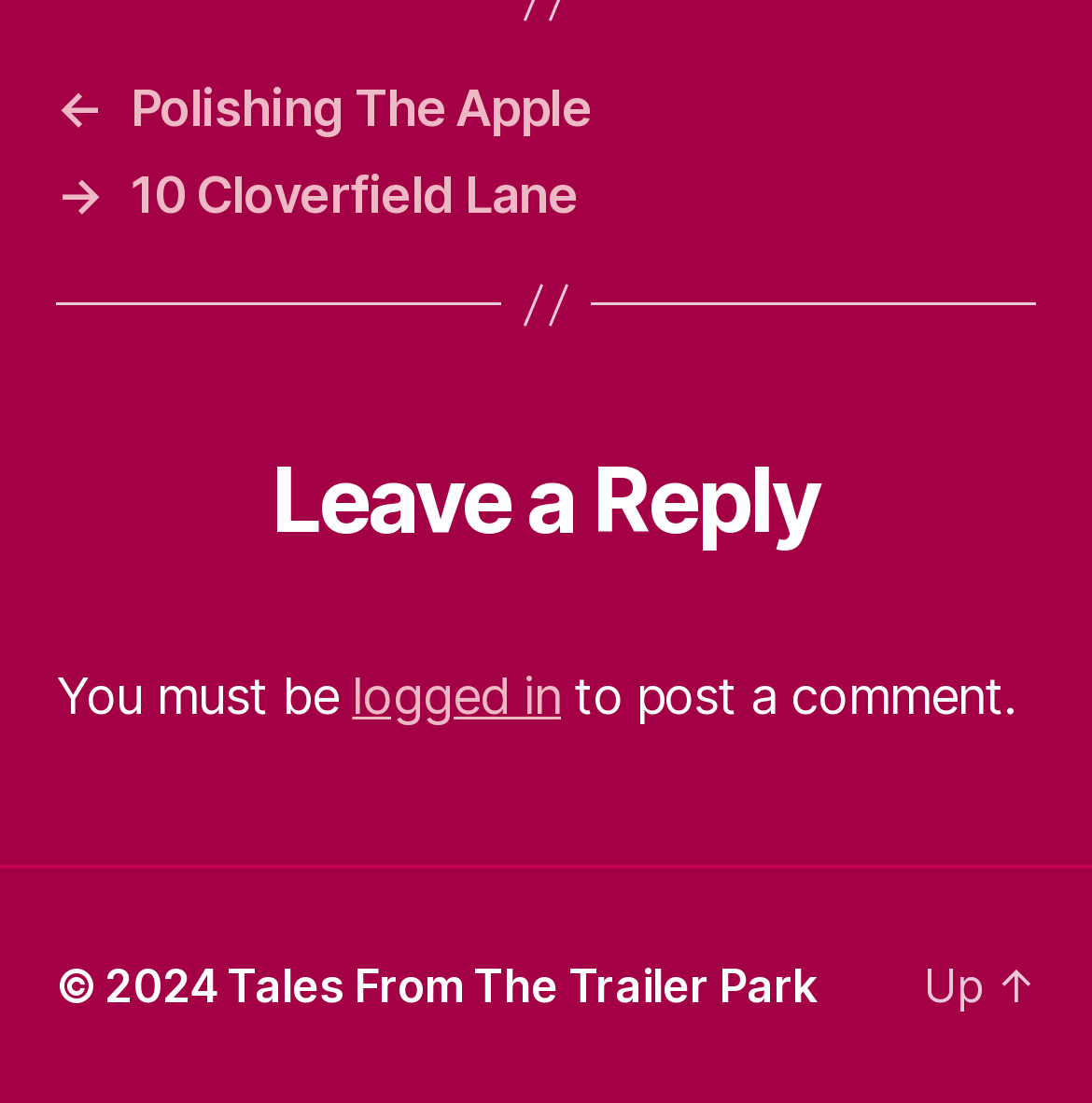What is the copyright year mentioned on the webpage?
Give a one-word or short phrase answer based on the image.

2024